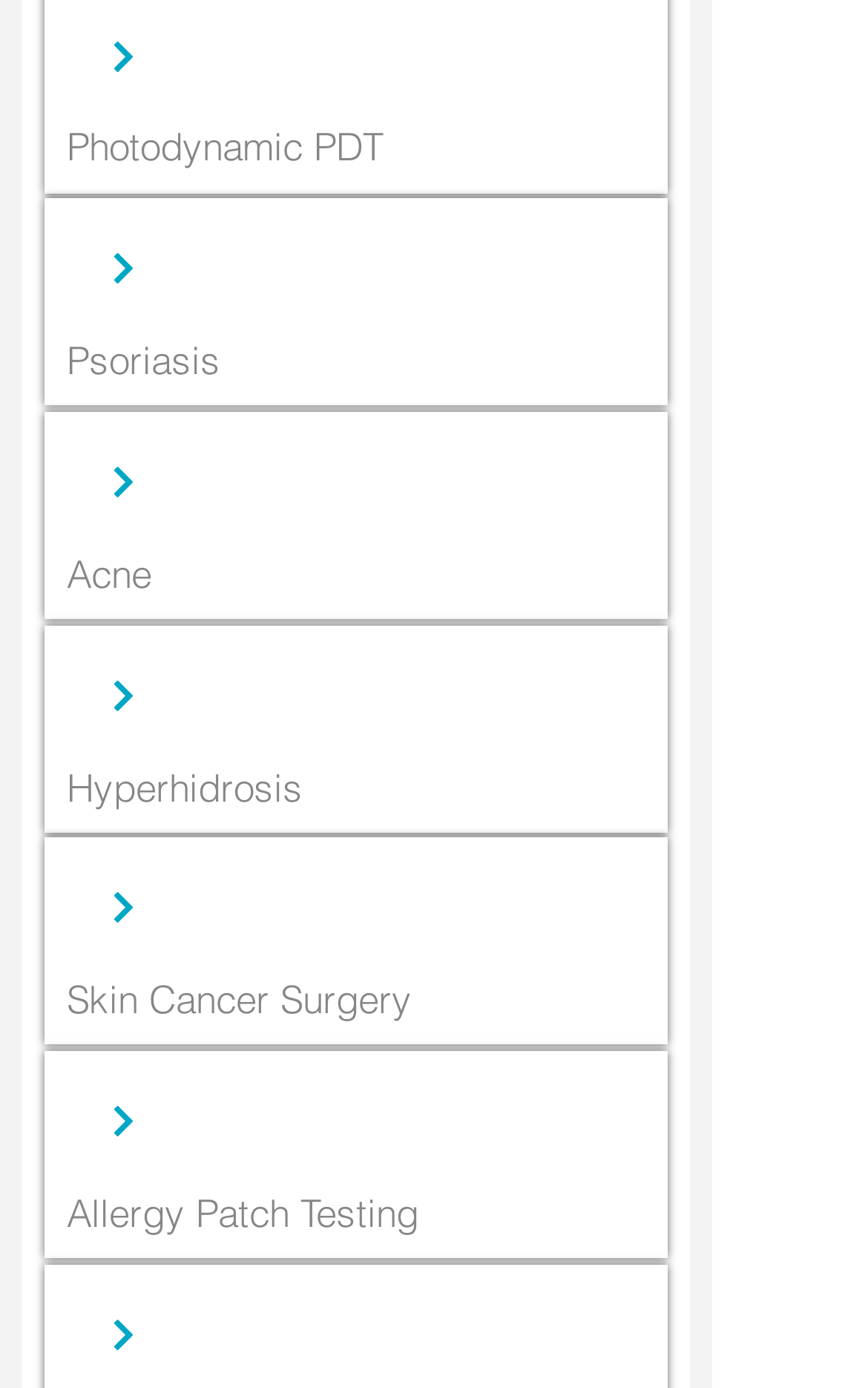Please identify the bounding box coordinates of the element's region that I should click in order to complete the following instruction: "Learn about Acne treatment". The bounding box coordinates consist of four float numbers between 0 and 1, i.e., [left, top, right, bottom].

[0.077, 0.396, 0.744, 0.43]